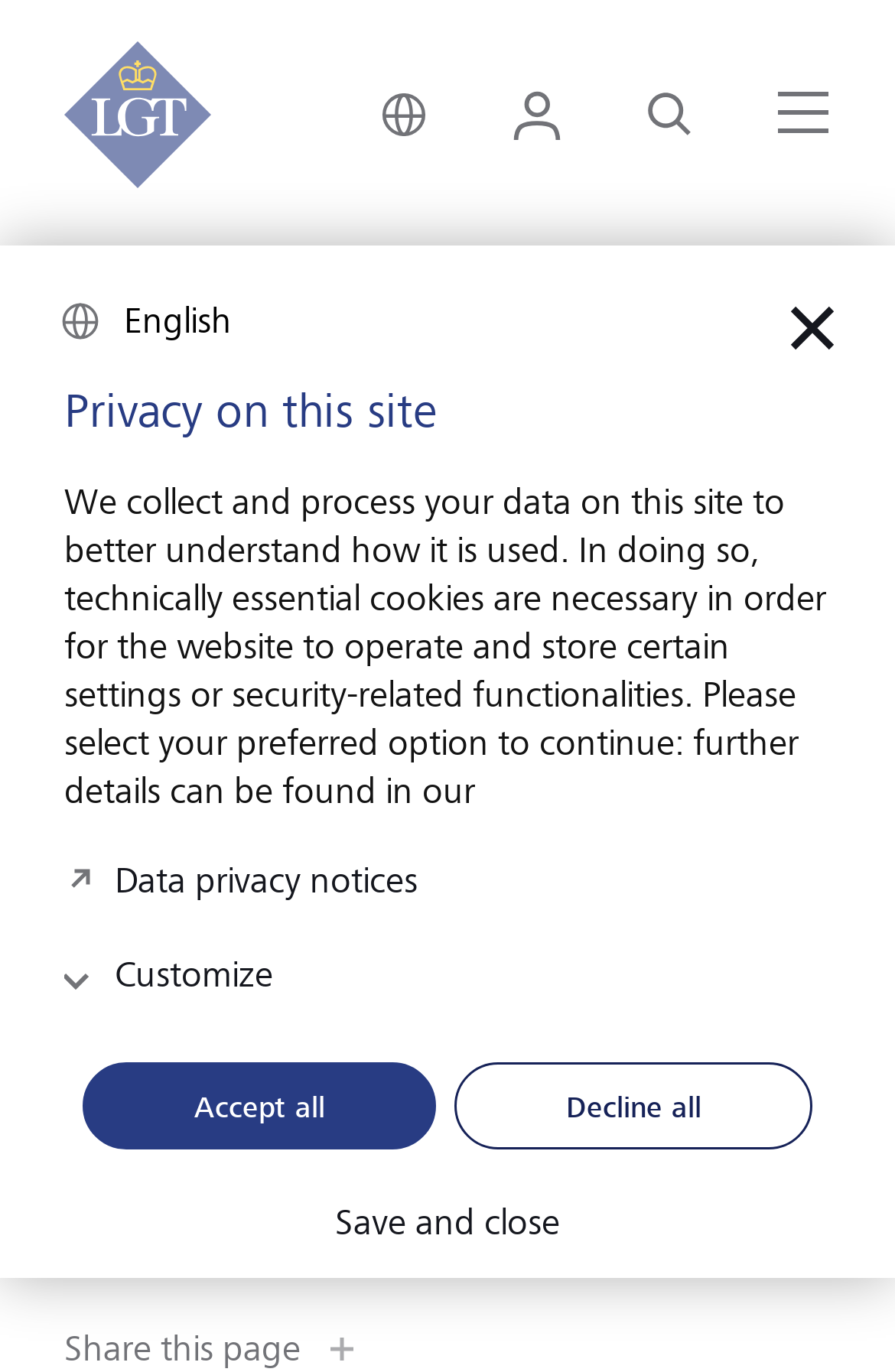Bounding box coordinates are specified in the format (top-left x, top-left y, bottom-right x, bottom-right y). All values are floating point numbers bounded between 0 and 1. Please provide the bounding box coordinate of the region this sentence describes: Accept all

[0.092, 0.774, 0.487, 0.838]